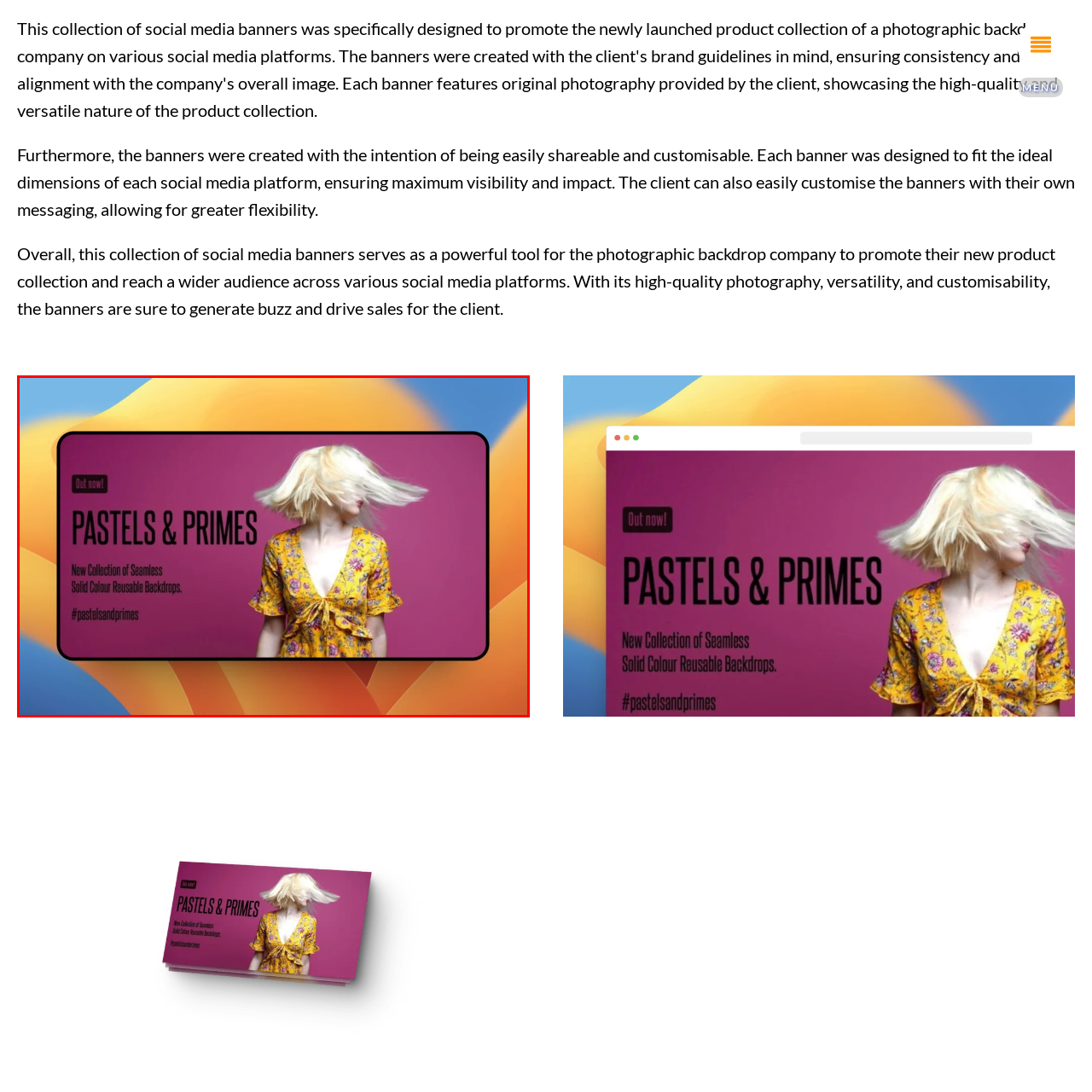Direct your attention to the red-outlined image and answer the question in a word or phrase: What type of product is being promoted in the banner?

reusable backdrops